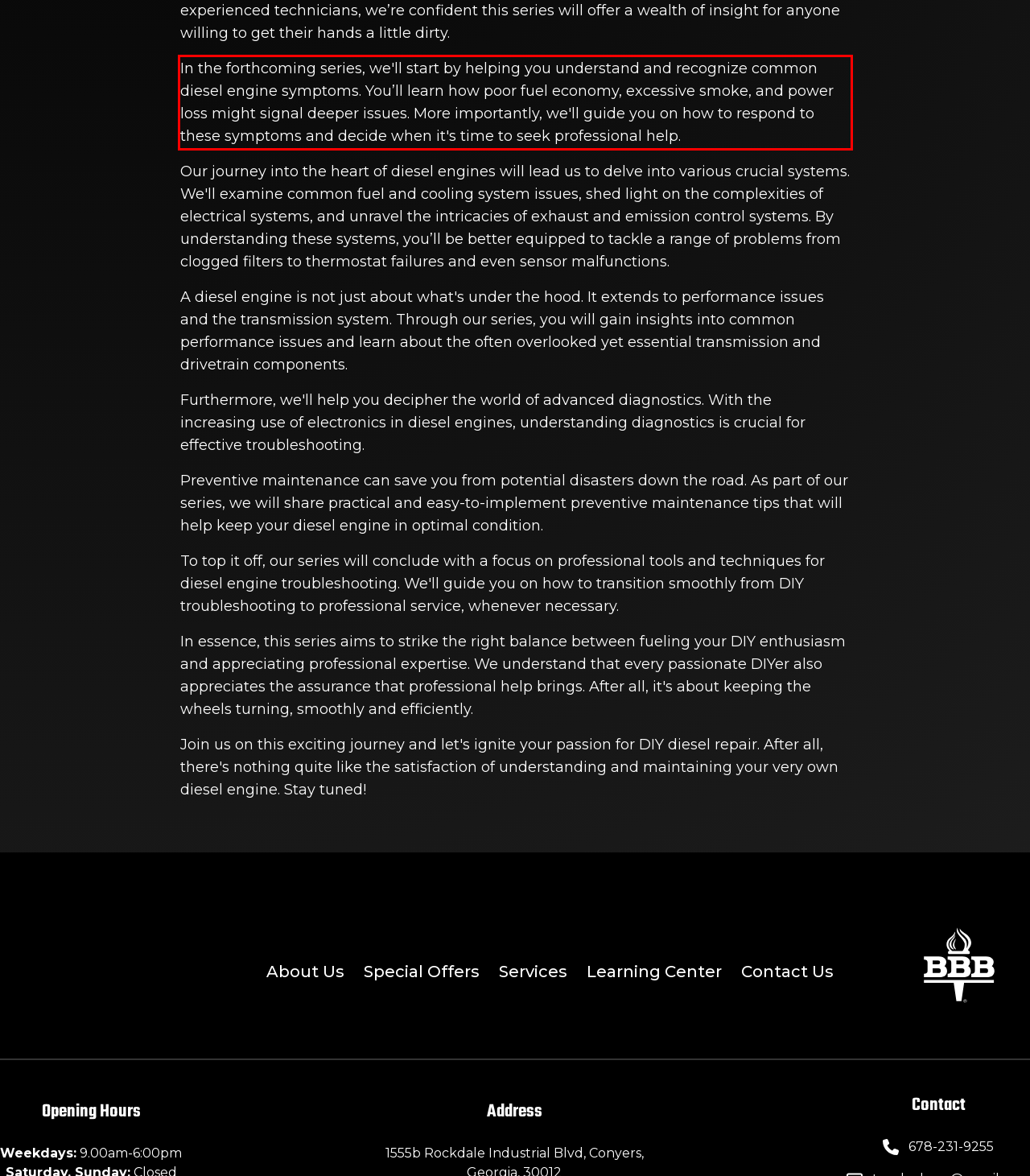Within the screenshot of the webpage, locate the red bounding box and use OCR to identify and provide the text content inside it.

In the forthcoming series, we'll start by helping you understand and recognize common diesel engine symptoms. You’ll learn how poor fuel economy, excessive smoke, and power loss might signal deeper issues. More importantly, we'll guide you on how to respond to these symptoms and decide when it's time to seek professional help.